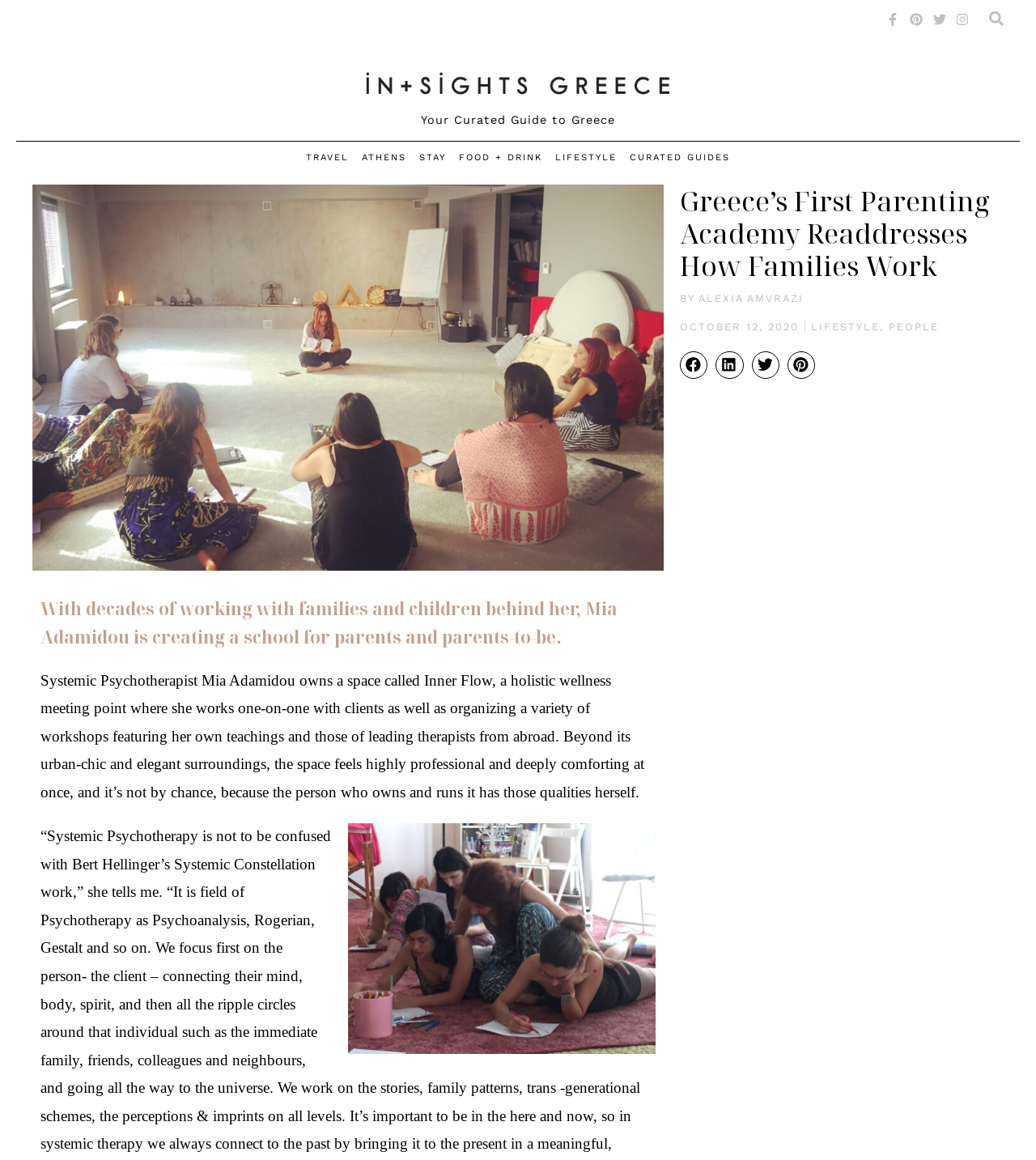Find the bounding box of the web element that fits this description: "Curated Guides".

[0.608, 0.129, 0.705, 0.143]